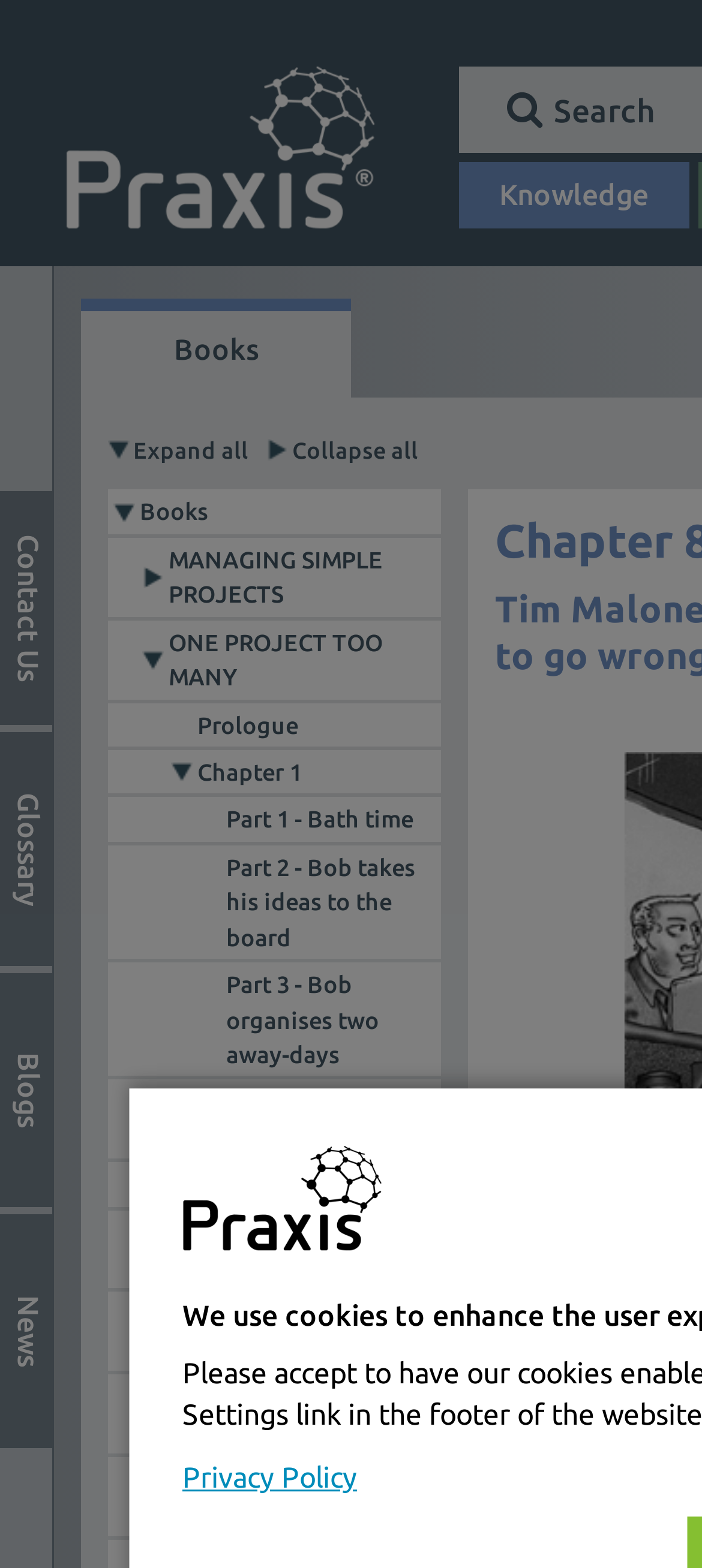What is the name of the framework?
Look at the image and answer with only one word or phrase.

Praxis Framework